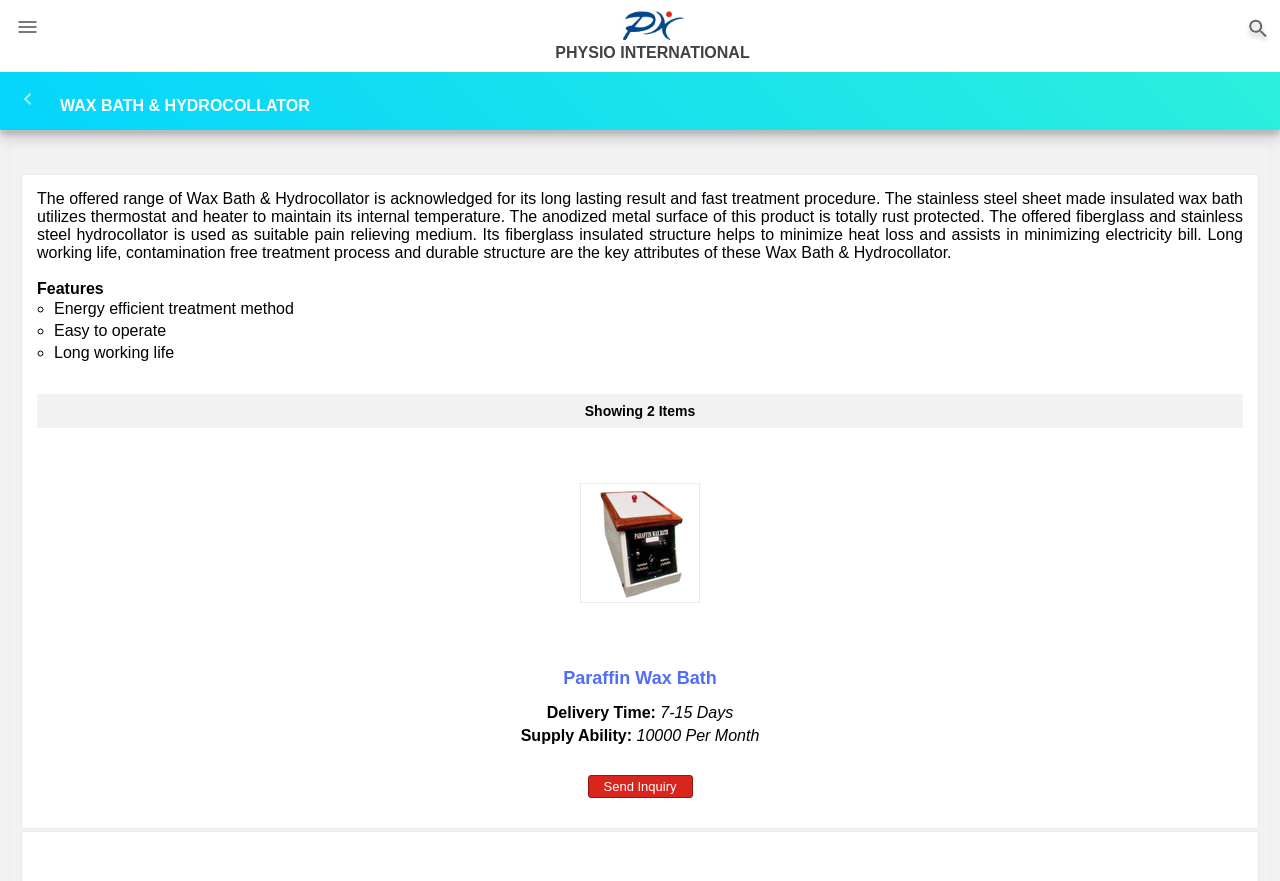Carefully examine the image and provide an in-depth answer to the question: How many items are shown?

The webpage shows 2 items, as indicated by the text 'Showing 2 Items'.